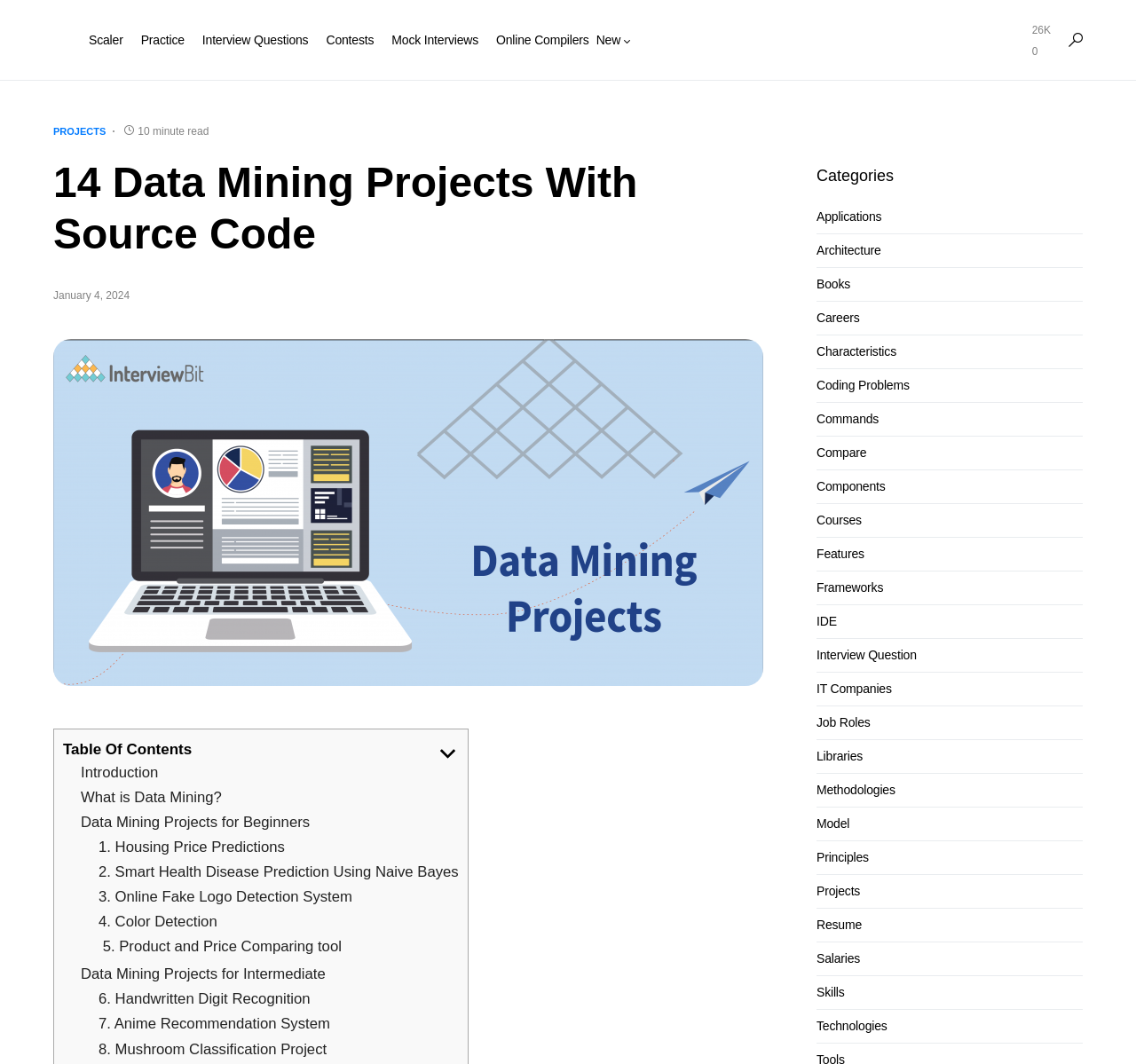How many data mining projects are listed on the webpage?
Using the image, provide a concise answer in one word or a short phrase.

14